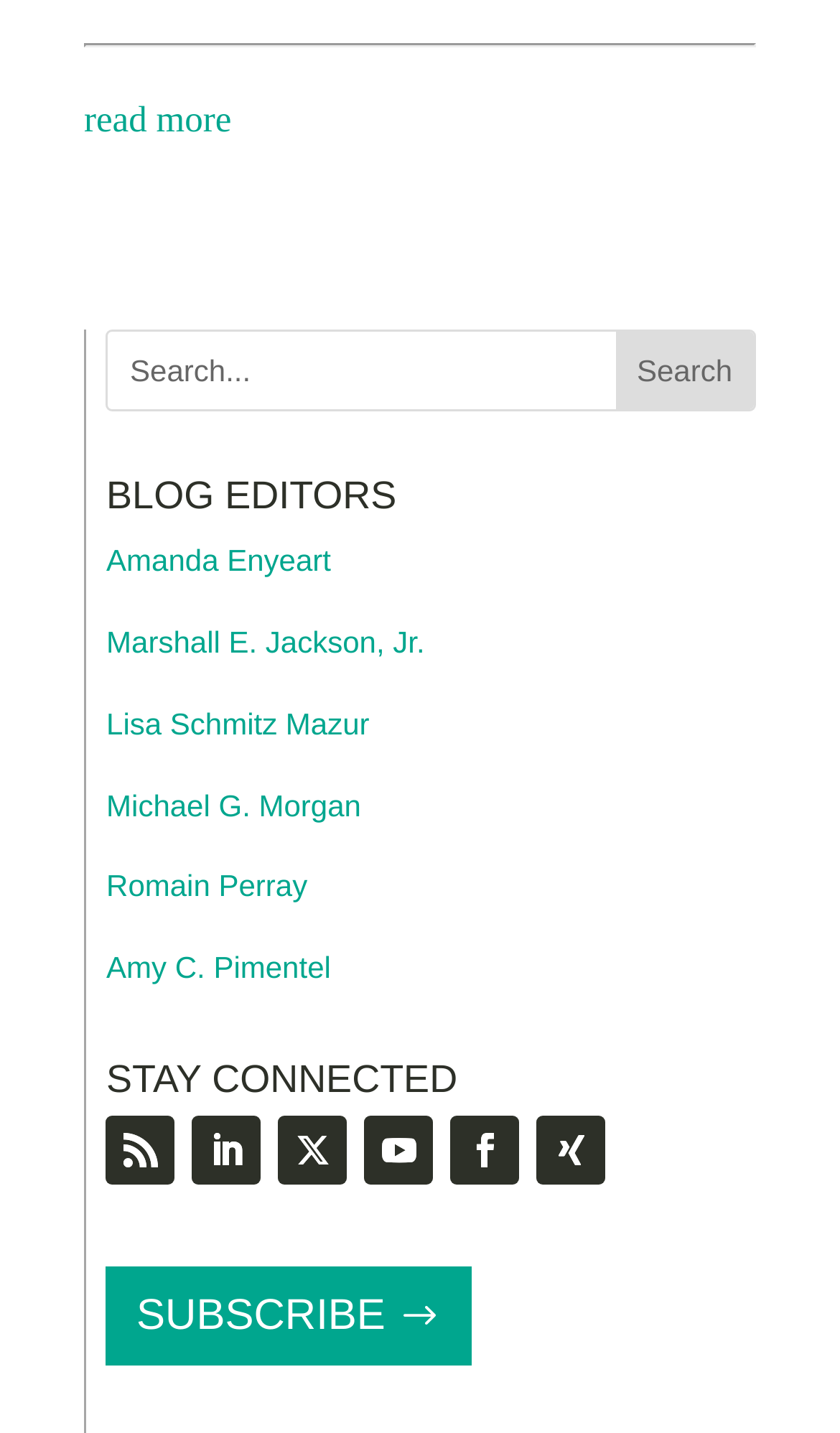Answer this question in one word or a short phrase: How many social media icons are there?

6